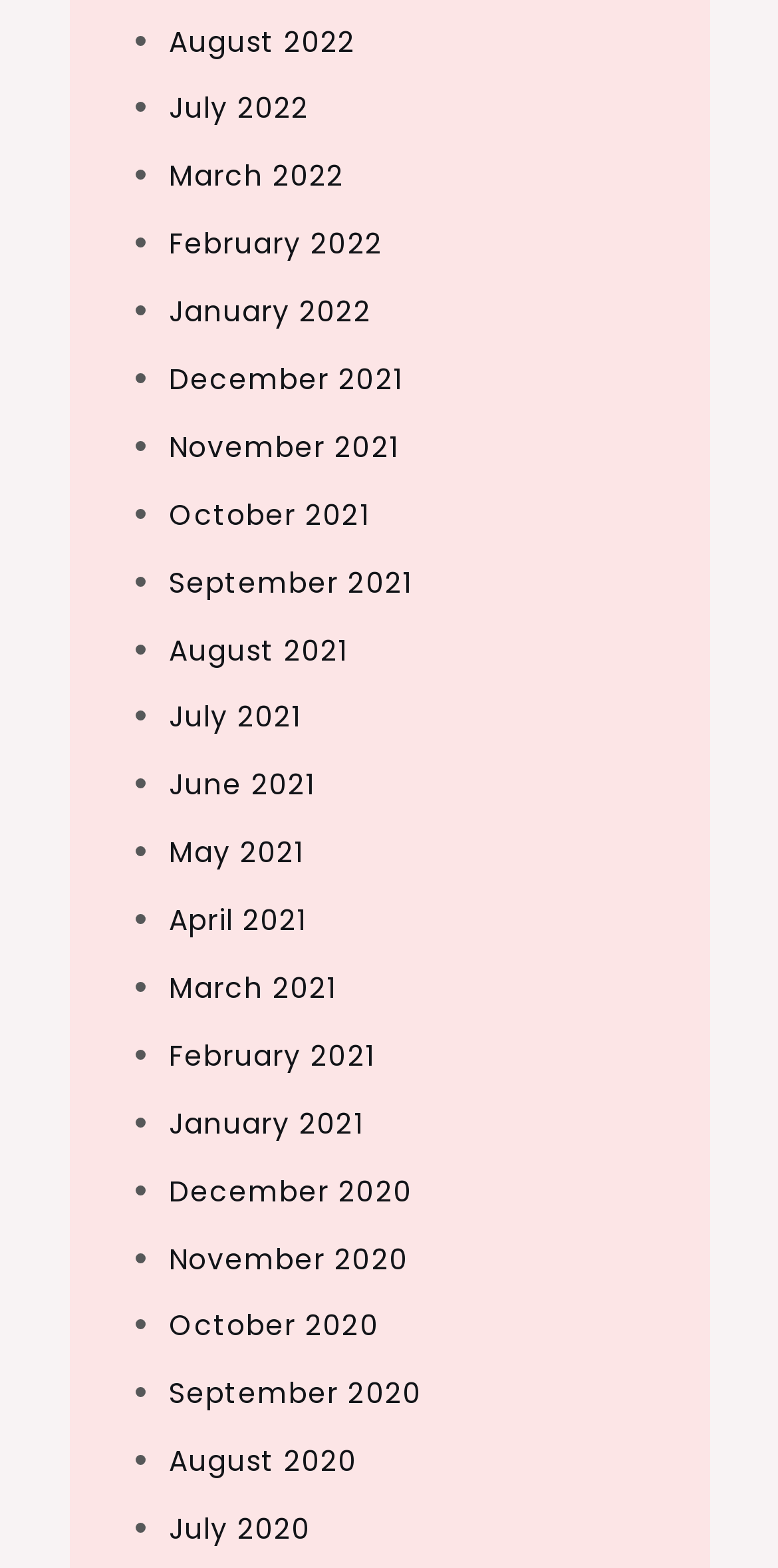Pinpoint the bounding box coordinates for the area that should be clicked to perform the following instruction: "View September 2020".

[0.217, 0.876, 0.542, 0.902]